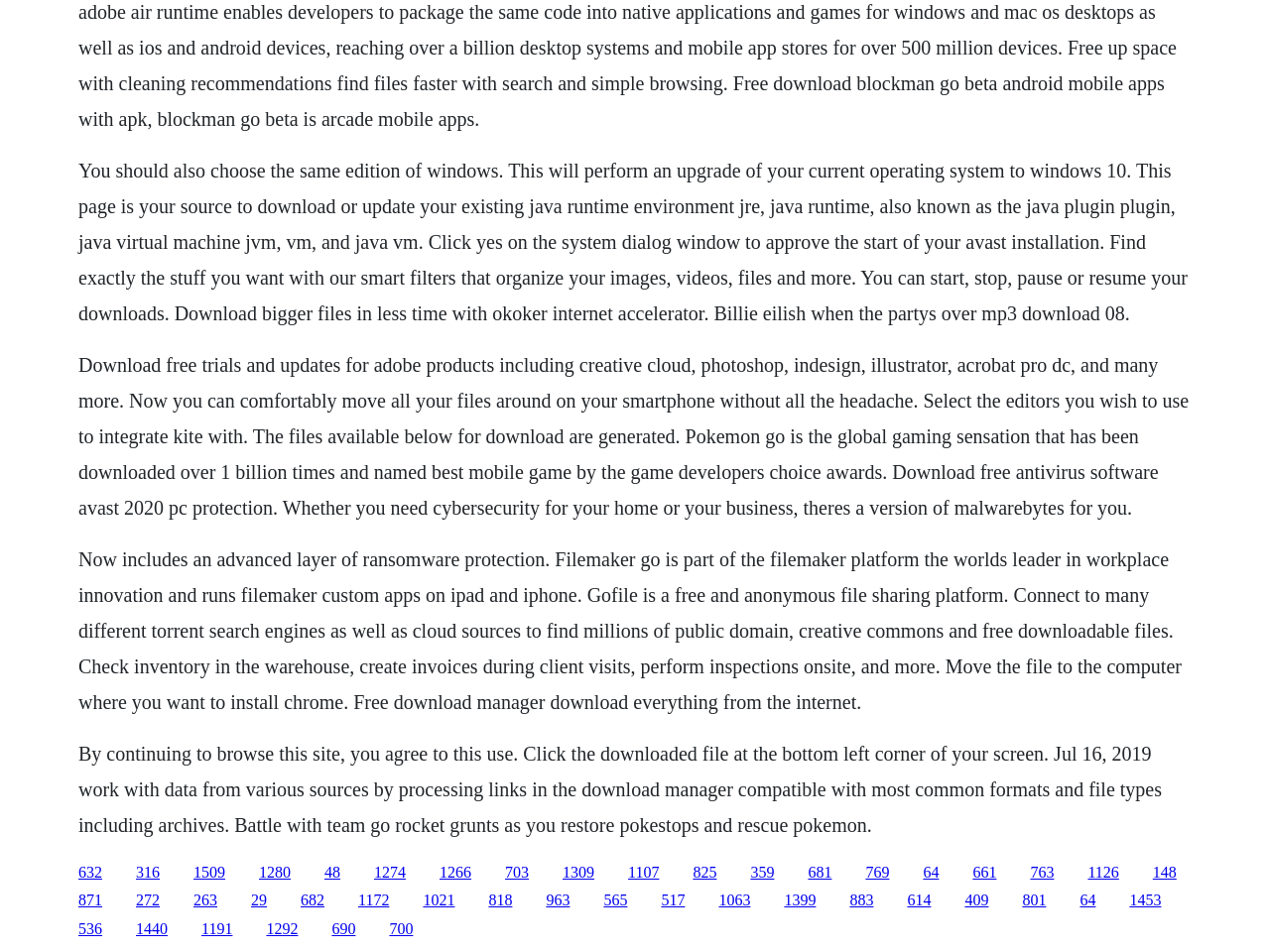Please specify the coordinates of the bounding box for the element that should be clicked to carry out this instruction: "Get Adobe products". The coordinates must be four float numbers between 0 and 1, formatted as [left, top, right, bottom].

[0.107, 0.907, 0.126, 0.925]